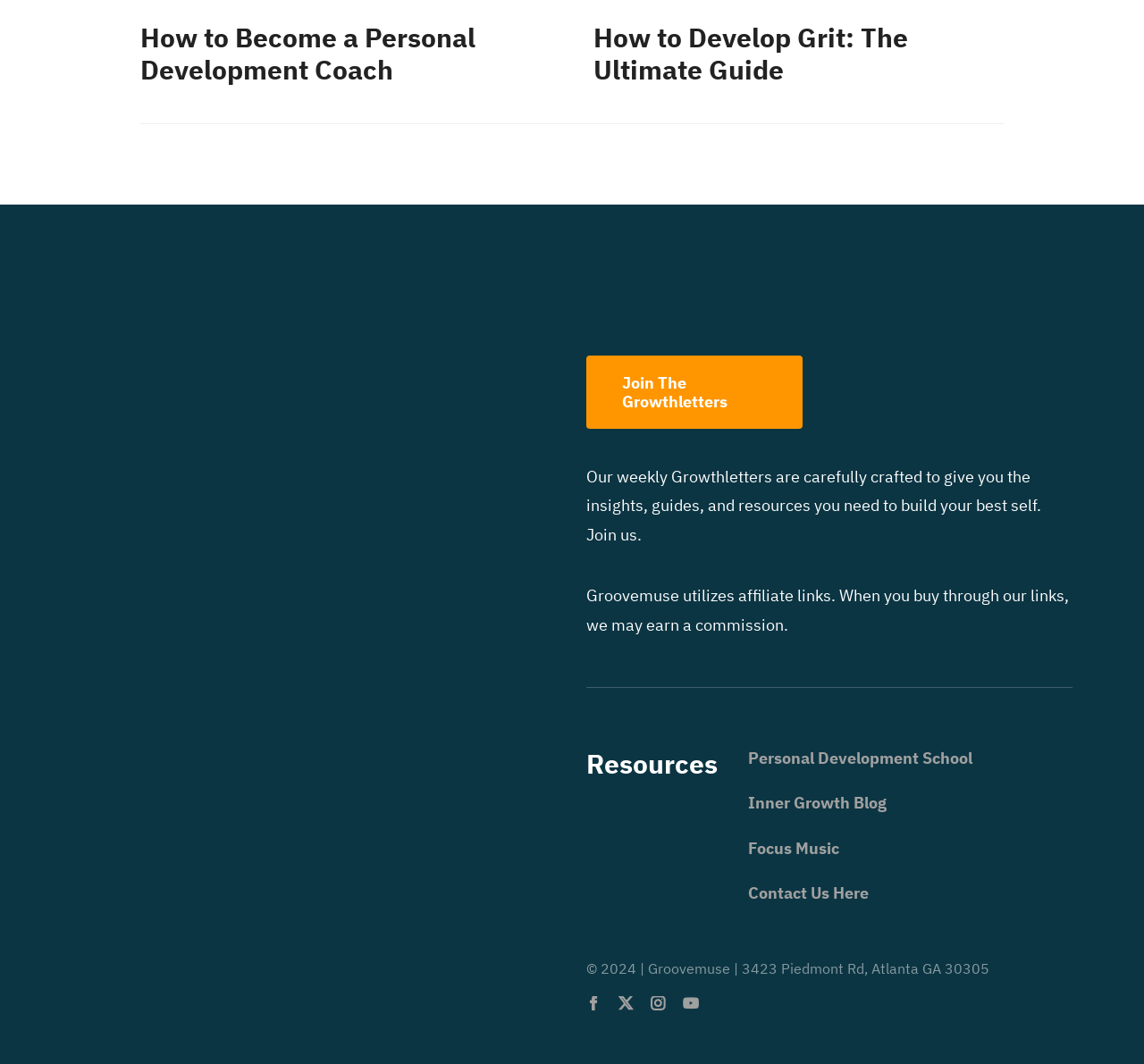Please locate the bounding box coordinates of the element that should be clicked to achieve the given instruction: "Click on 'How to Become a Personal Development Coach'".

[0.123, 0.018, 0.416, 0.081]